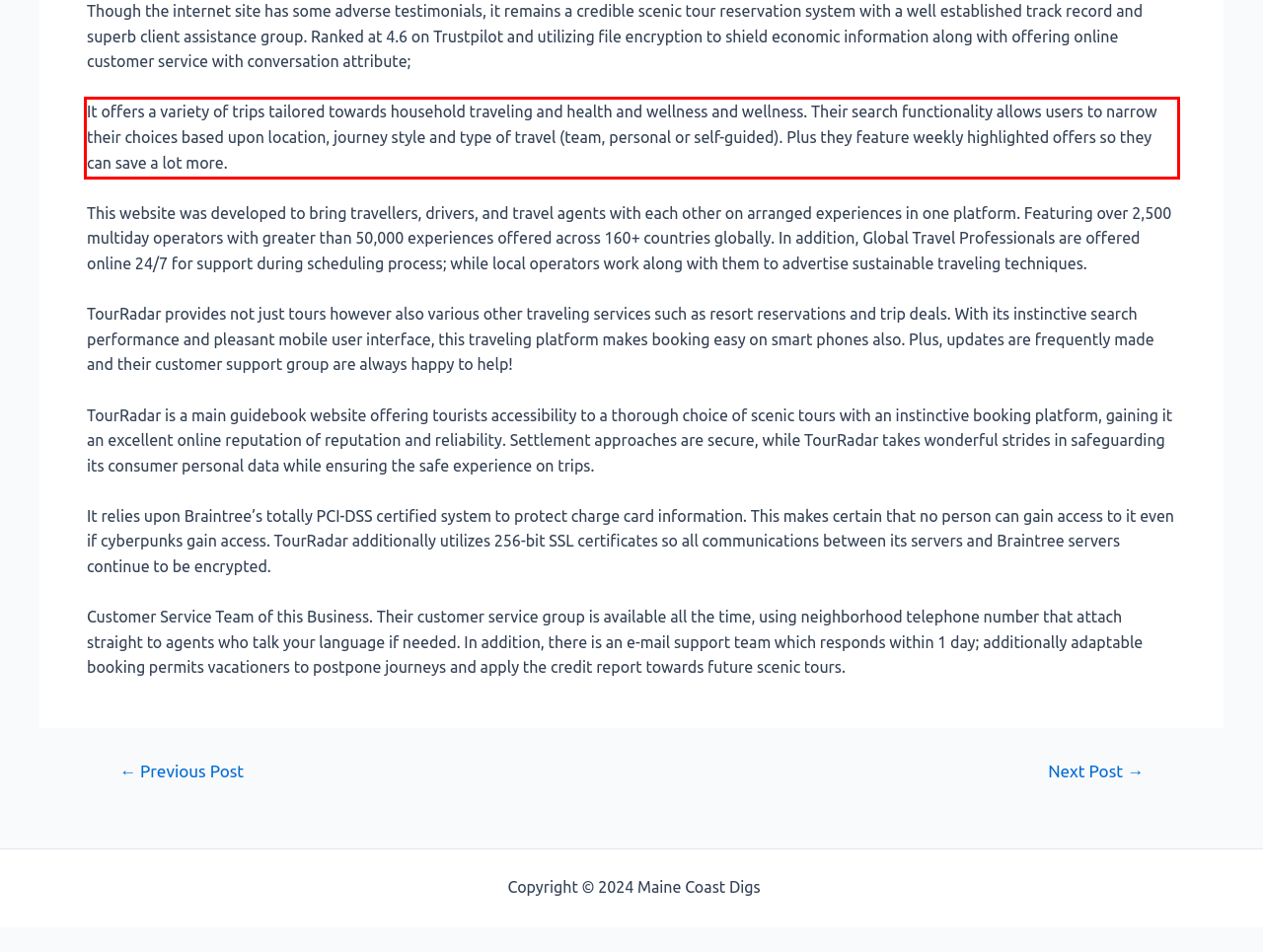Please analyze the screenshot of a webpage and extract the text content within the red bounding box using OCR.

It offers a variety of trips tailored towards household traveling and health and wellness and wellness. Their search functionality allows users to narrow their choices based upon location, journey style and type of travel (team, personal or self-guided). Plus they feature weekly highlighted offers so they can save a lot more.